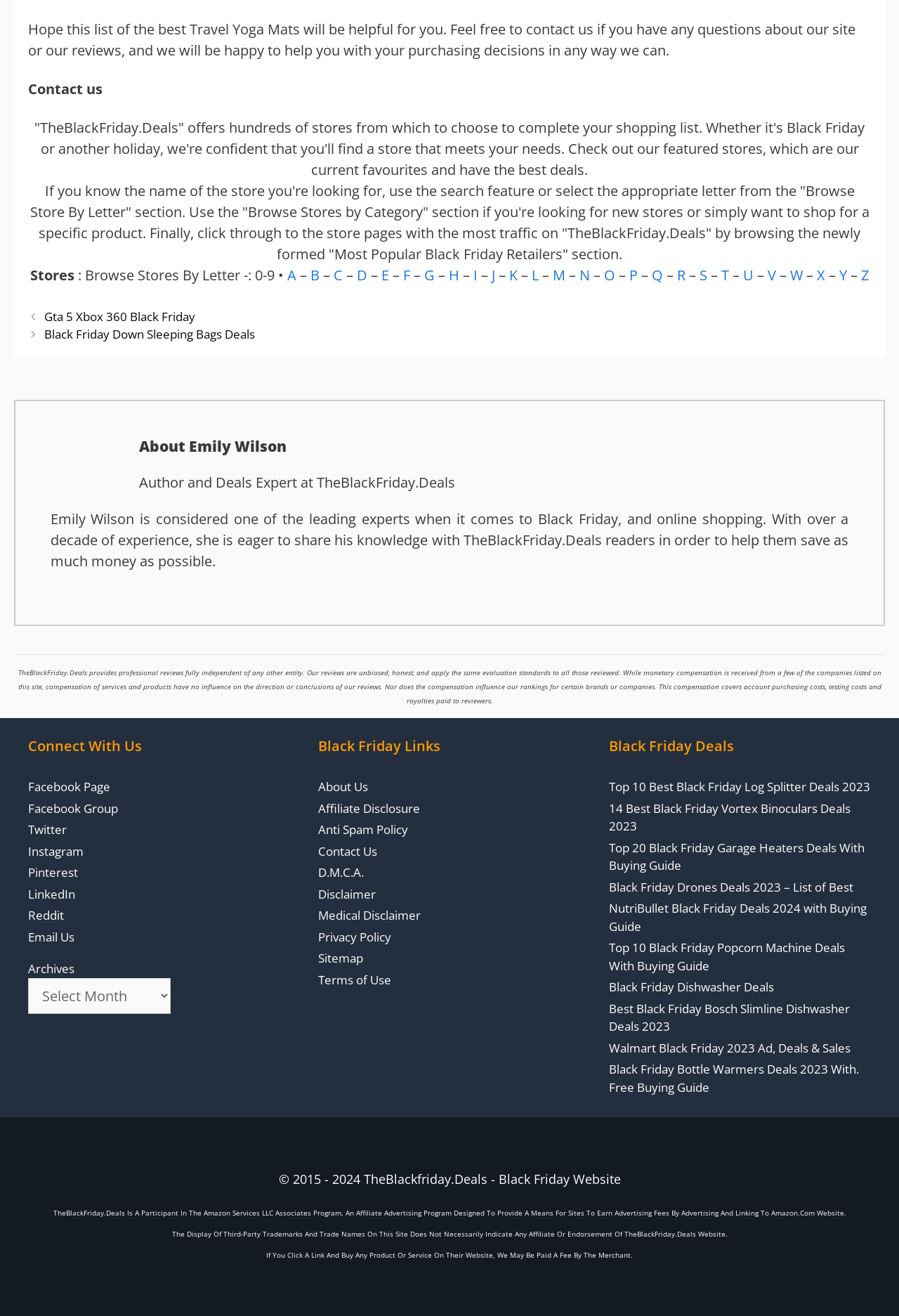Identify the bounding box coordinates for the UI element described by the following text: "Terms of Use". Provide the coordinates as four float numbers between 0 and 1, in the format [left, top, right, bottom].

[0.354, 0.738, 0.435, 0.75]